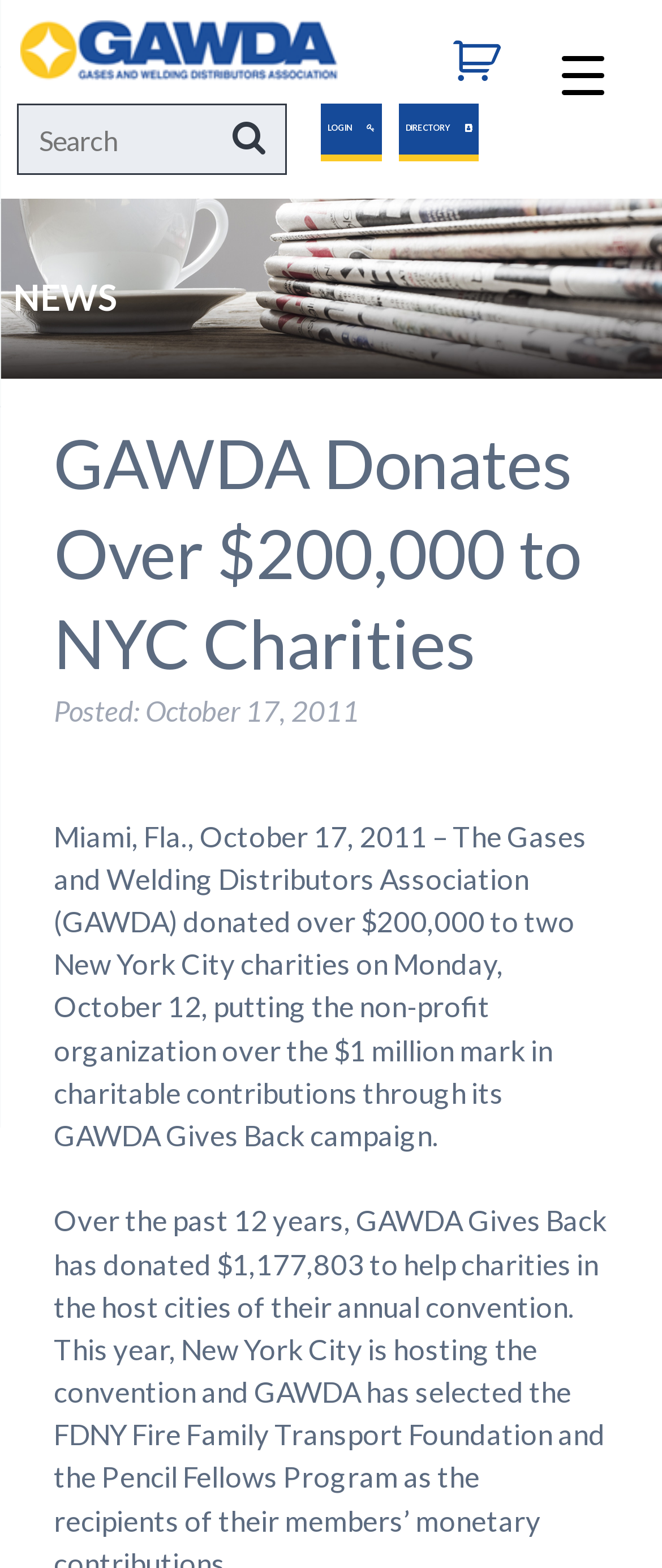Describe all significant elements and features of the webpage.

The webpage appears to be a news article or press release from the Gases and Welding Distributors Association (GAWDA). At the top left, there is a link to the GAWDA homepage. Next to it, there is a search bar with a search button and a label "Search for:". On the top right, there are three links: "LOGIN", "DIRECTORY", and an icon-only link.

Below the top navigation, there is a heading "NEWS" followed by a subheading "GAWDA Donates Over $200,000 to NYC Charities". The article's posted date, "October 17, 2011", is displayed below the subheading. The main content of the article is a paragraph of text that describes GAWDA's charitable donation to two New York City charities, exceeding $1 million in contributions through its GAWDA Gives Back campaign.

At the top right corner, there is a button labeled "Menu Trigger" that controls a menu container.